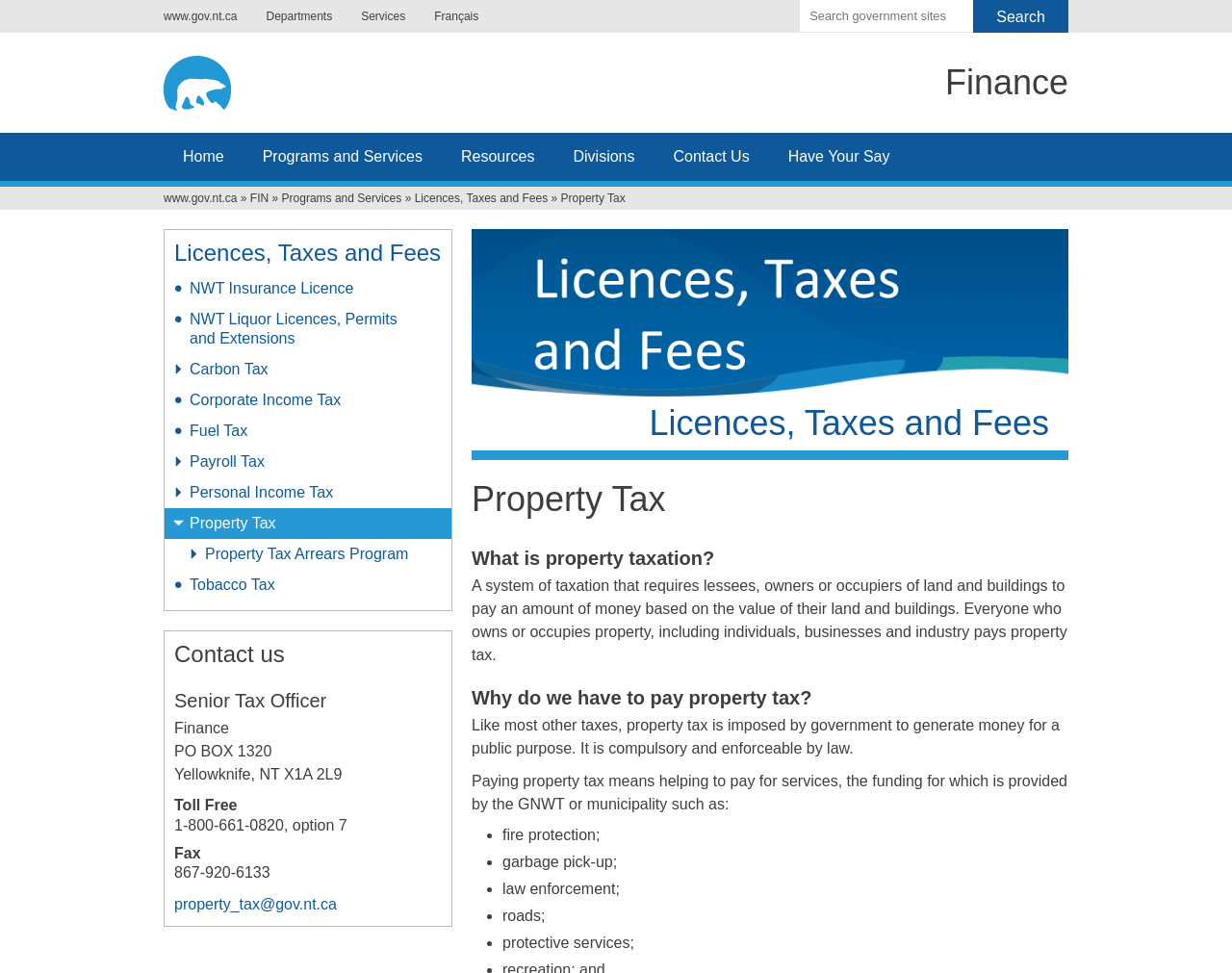What is the purpose of property tax?
Please utilize the information in the image to give a detailed response to the question.

Based on the webpage content, it is stated that 'Paying property tax means helping to pay for services, the funding for which is provided by the GNWT or municipality such as: fire protection; garbage pick-up; law enforcement; roads; protective services;'. This implies that the purpose of property tax is to generate money for public purpose.